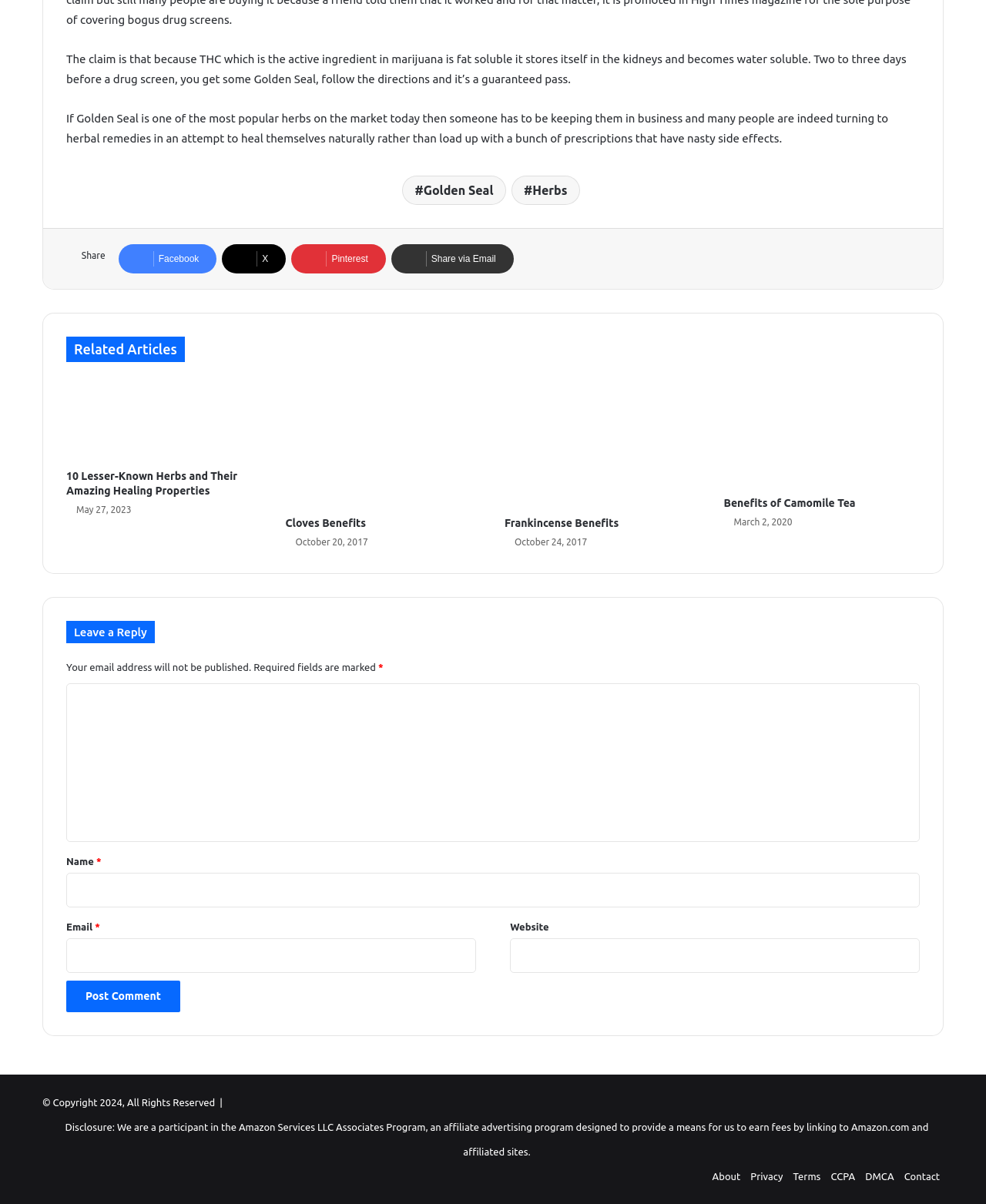Locate the bounding box of the UI element described by: "Golden Seal" in the given webpage screenshot.

[0.408, 0.146, 0.513, 0.17]